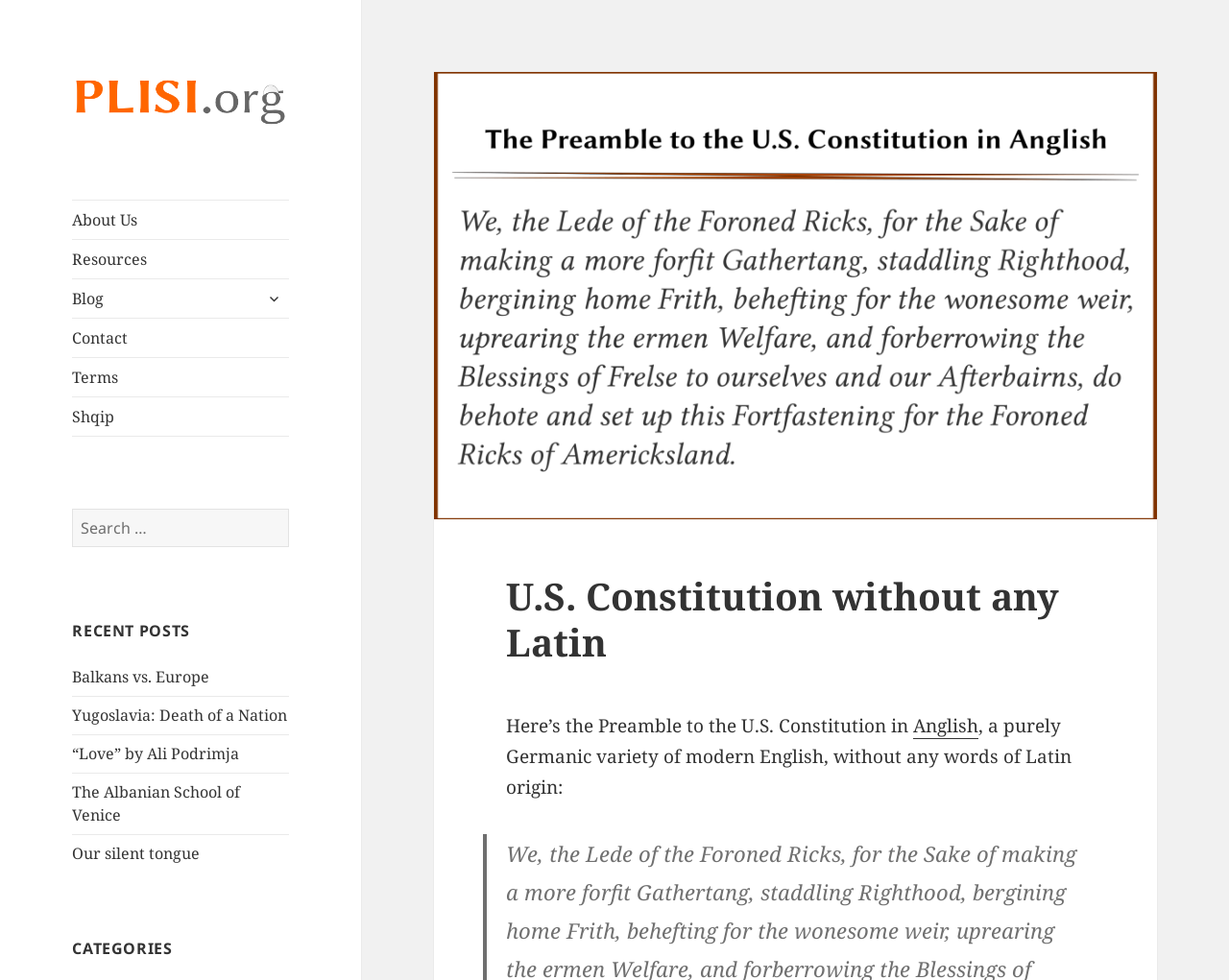Specify the bounding box coordinates of the area that needs to be clicked to achieve the following instruction: "Expand the child menu".

[0.21, 0.288, 0.235, 0.32]